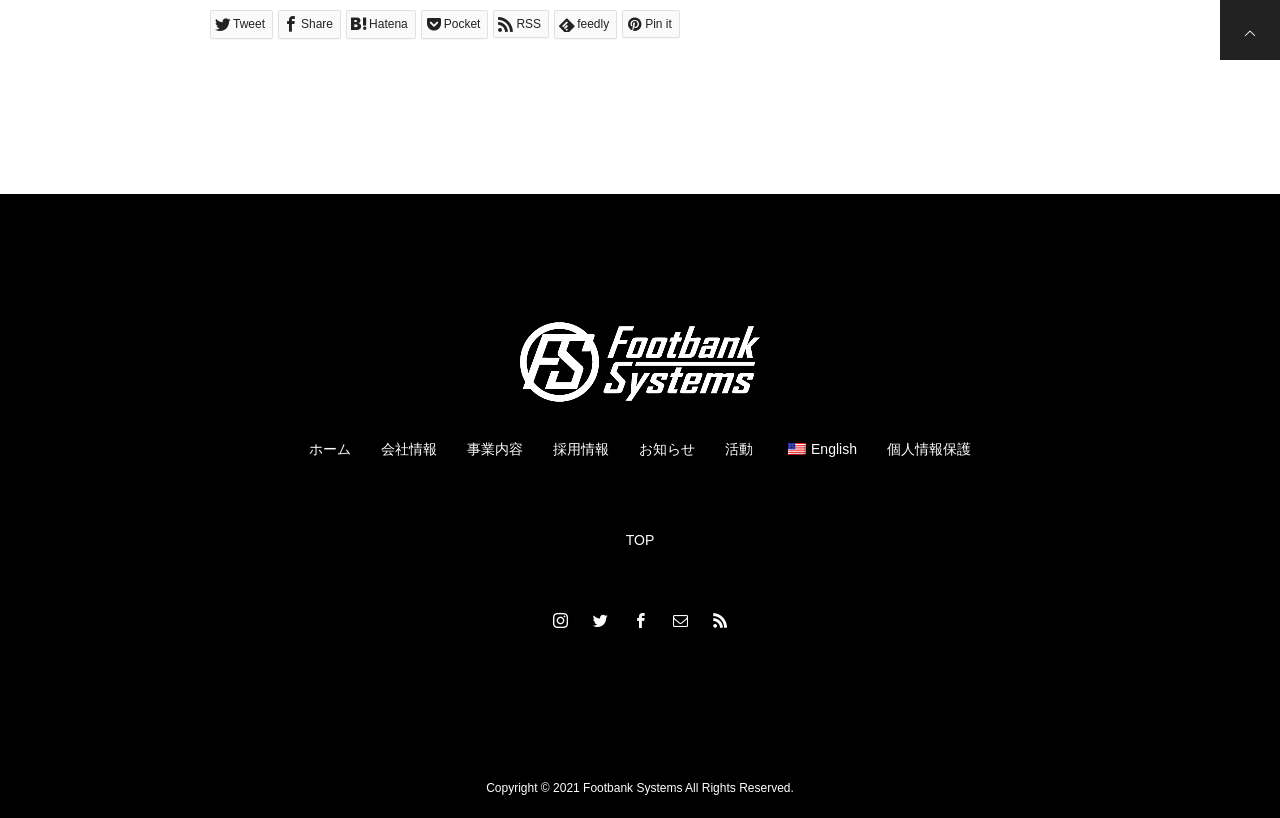How many social media links are available?
Please provide a comprehensive and detailed answer to the question.

There are 7 social media links available at the top of the webpage, including Tweet, Share, Hatena, Pocket, RSS, feedly, and Pin it.